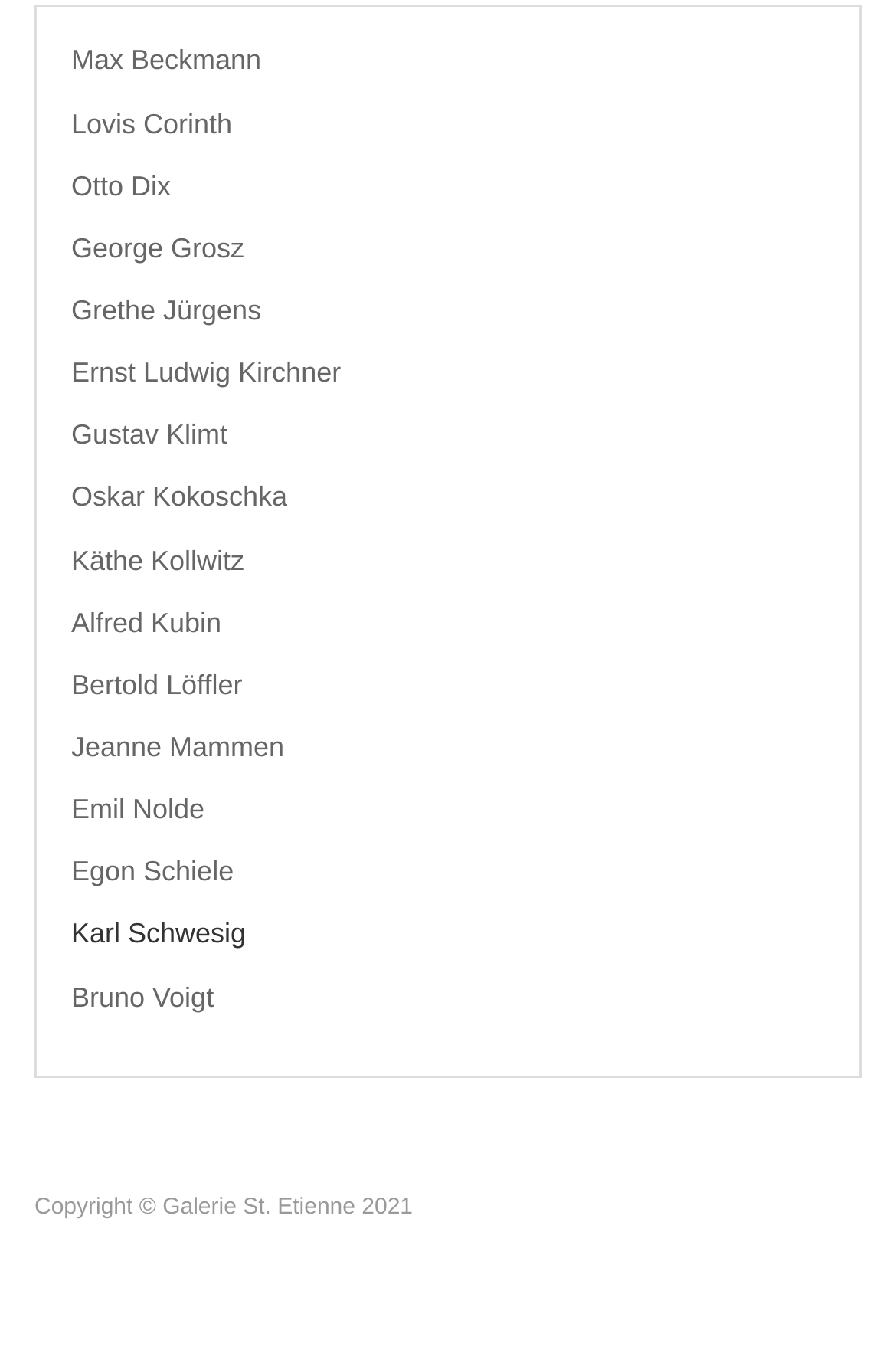Please determine the bounding box coordinates for the UI element described here. Use the format (top-left x, top-left y, bottom-right x, bottom-right y) with values bounded between 0 and 1: Jeanne Mammen

[0.079, 0.534, 0.921, 0.563]